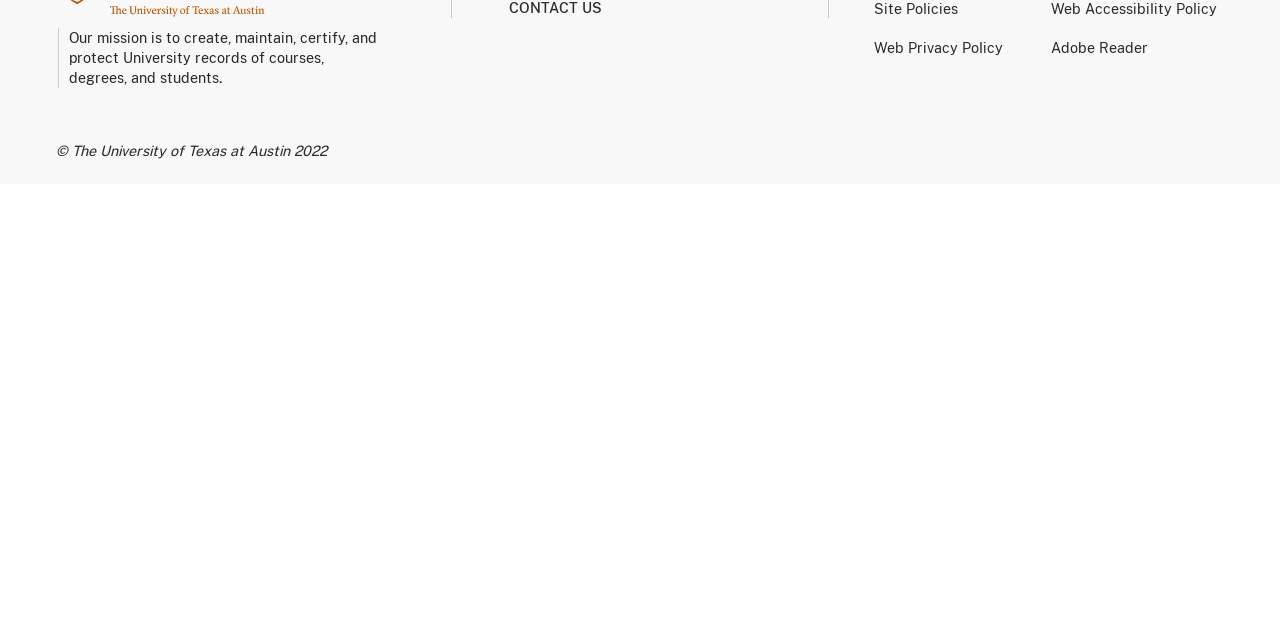Using the description: "Web Accessibility Policy", determine the UI element's bounding box coordinates. Ensure the coordinates are in the format of four float numbers between 0 and 1, i.e., [left, top, right, bottom].

[0.821, 0.002, 0.951, 0.027]